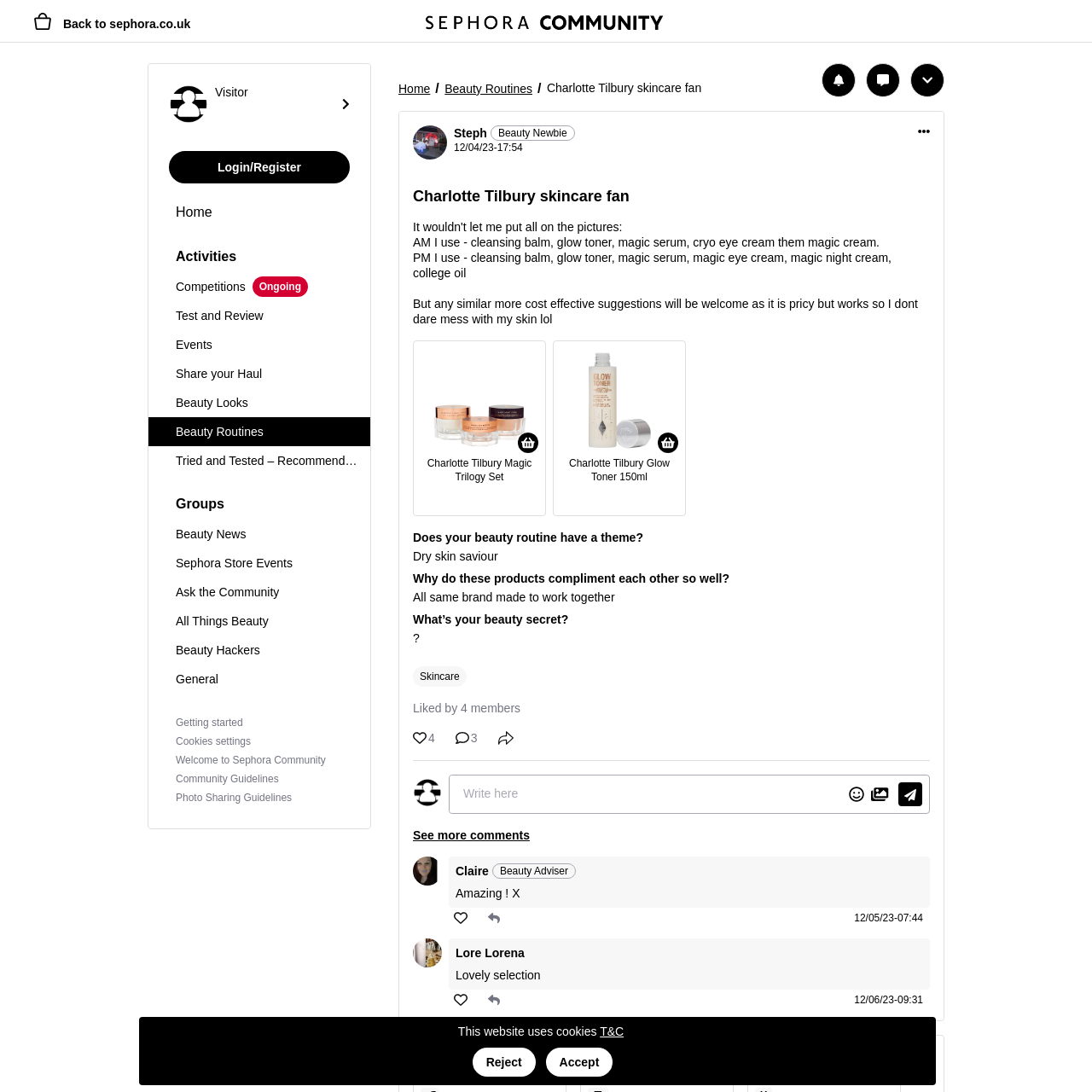What is the topic of the discussion?
Based on the image, answer the question with as much detail as possible.

I found the topic of the discussion by looking at the text element with the content 'Skincare' which is located near the text 'Does your beauty routine have a theme?'. This suggests that the topic of the discussion is skincare.